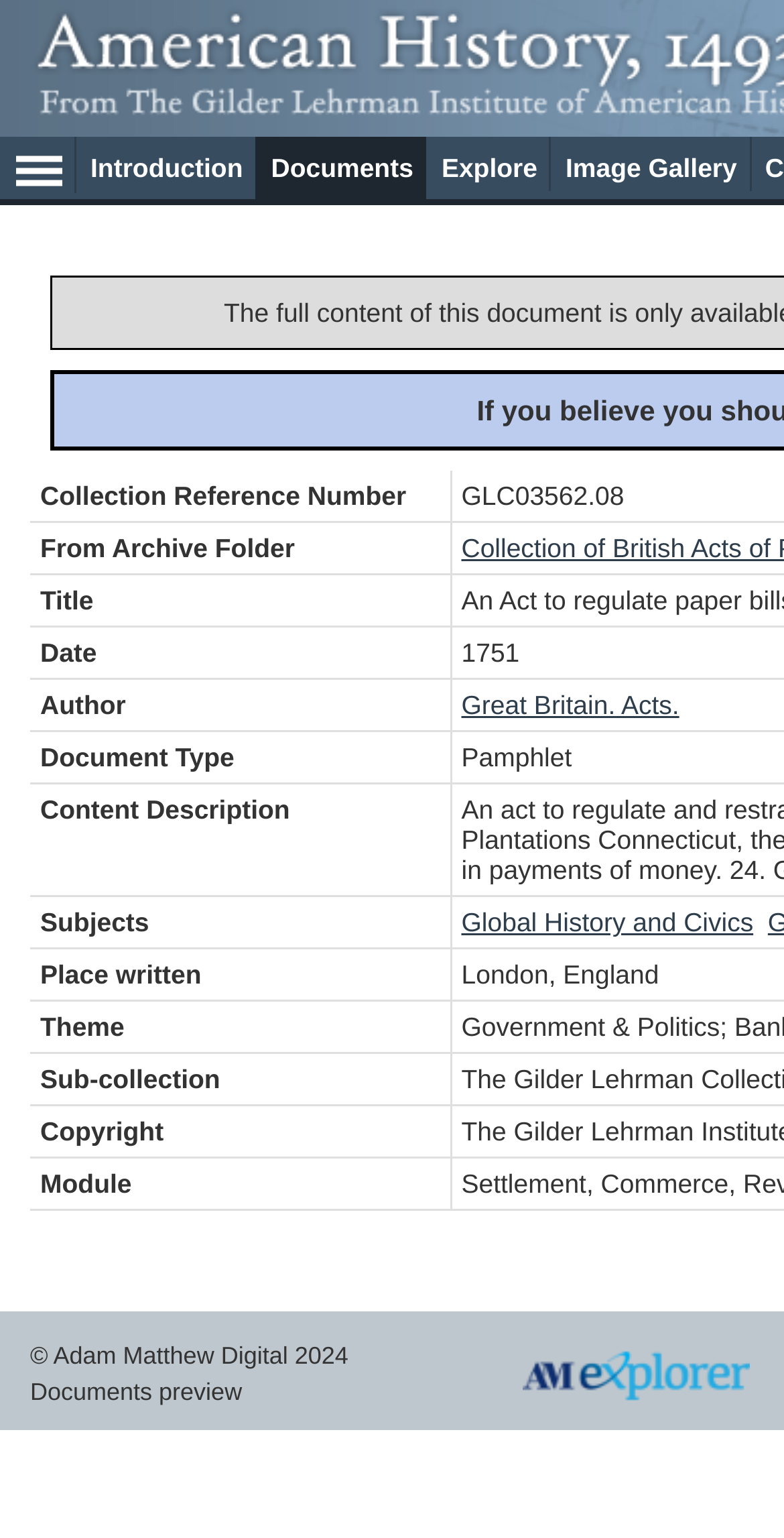What is the author of the document in the Image Gallery section?
Use the image to give a comprehensive and detailed response to the question.

In the Image Gallery section, I found a grid cell labeled 'Author' with a link containing the text 'Great Britain. Acts.', which suggests that this is the author of the document.